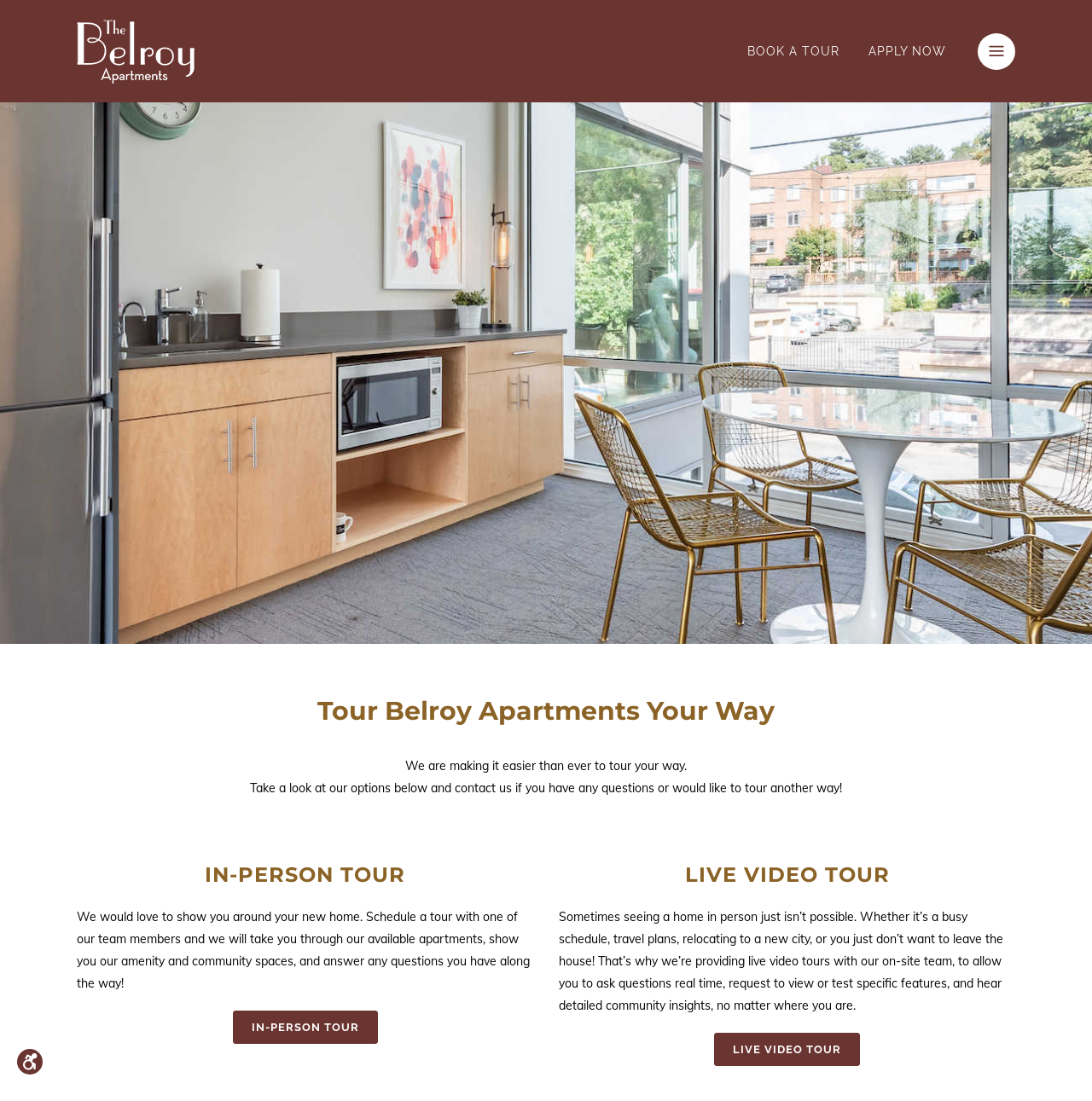Give the bounding box coordinates for the element described by: "Wix.com".

None